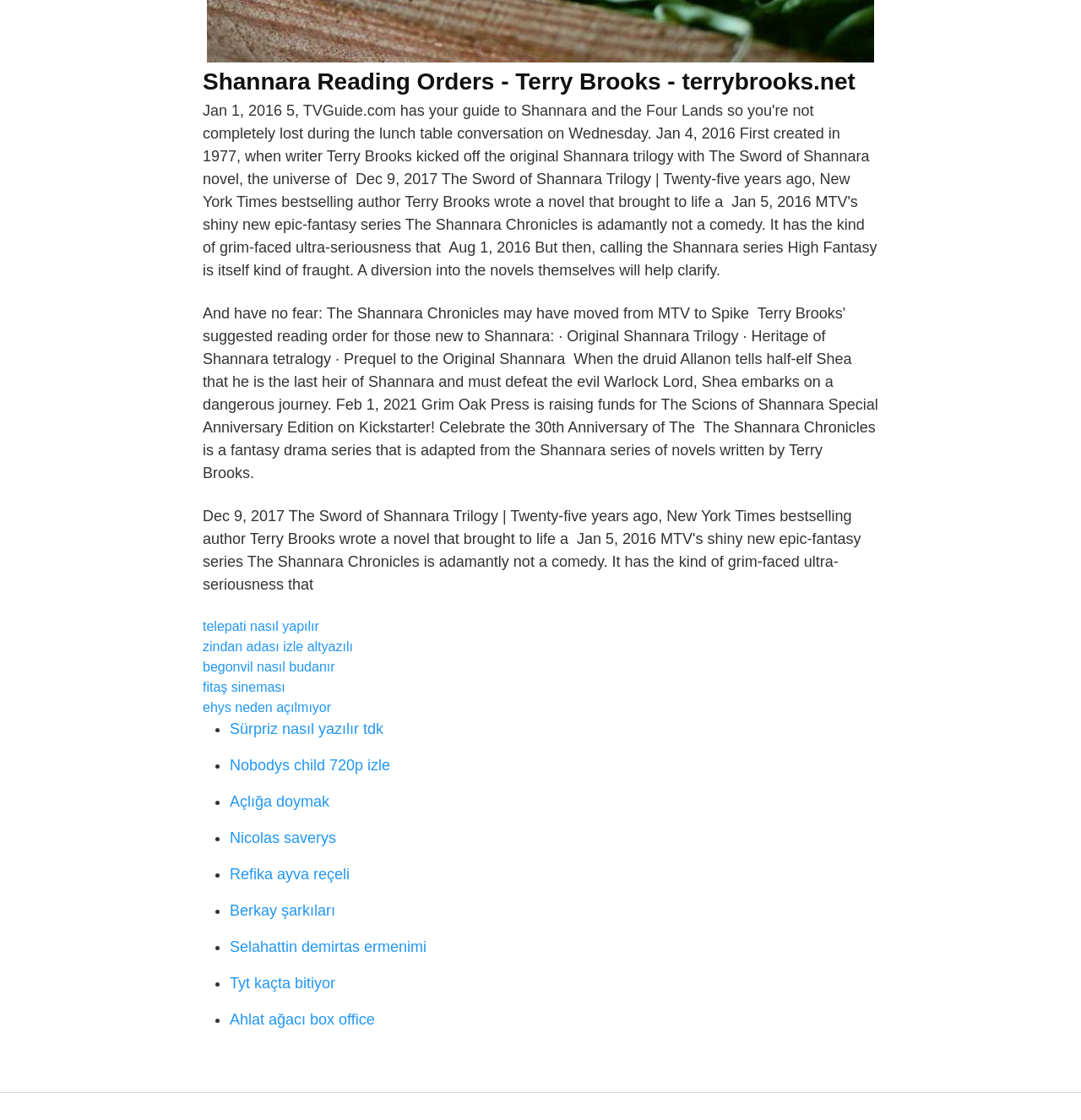Bounding box coordinates should be provided in the format (top-left x, top-left y, bottom-right x, bottom-right y) with all values between 0 and 1. Identify the bounding box for this UI element: fitaş sineması

[0.188, 0.607, 0.264, 0.62]